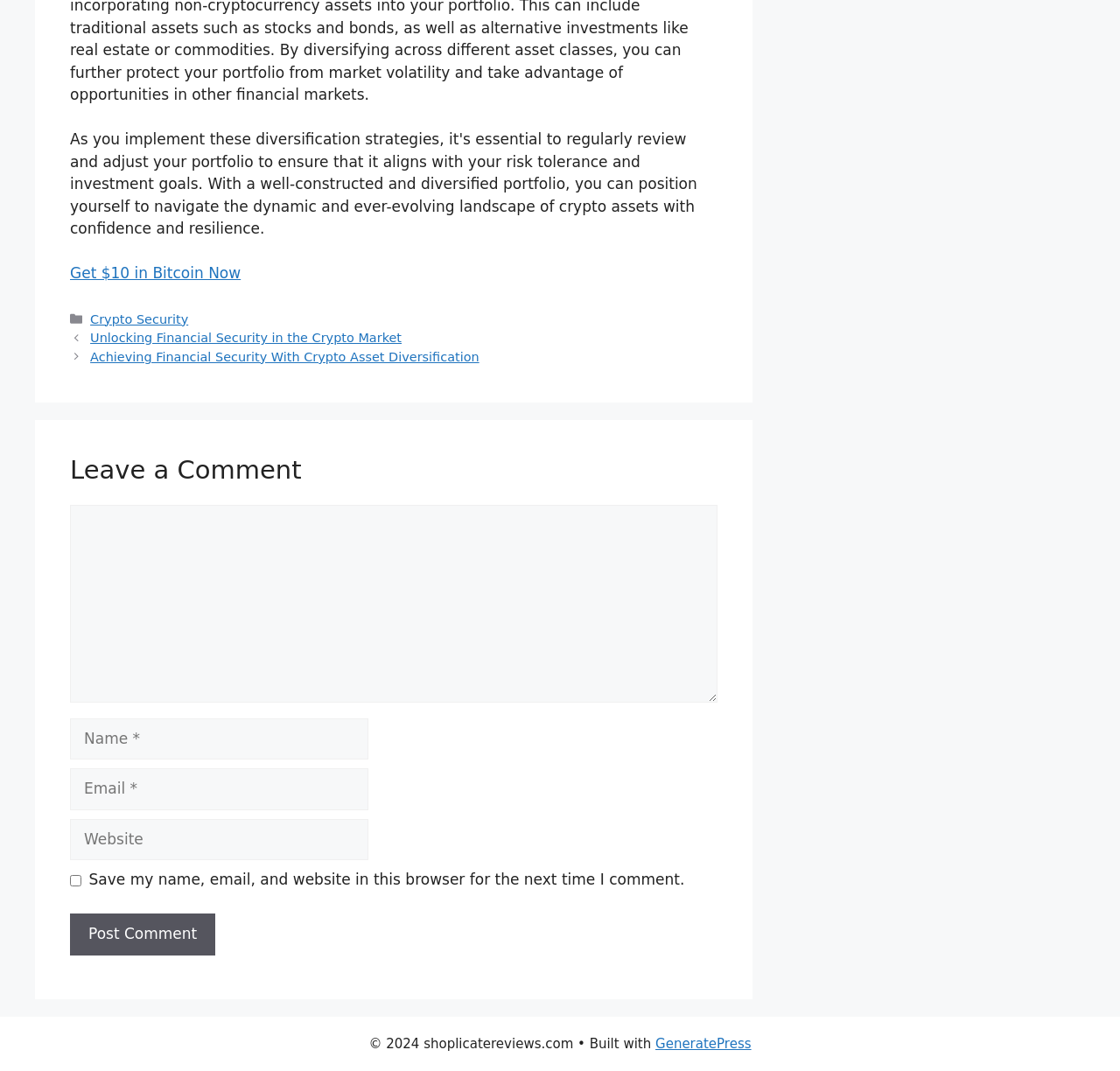Locate the UI element described as follows: "parent_node: Comment name="url" placeholder="Website"". Return the bounding box coordinates as four float numbers between 0 and 1 in the order [left, top, right, bottom].

[0.062, 0.765, 0.329, 0.803]